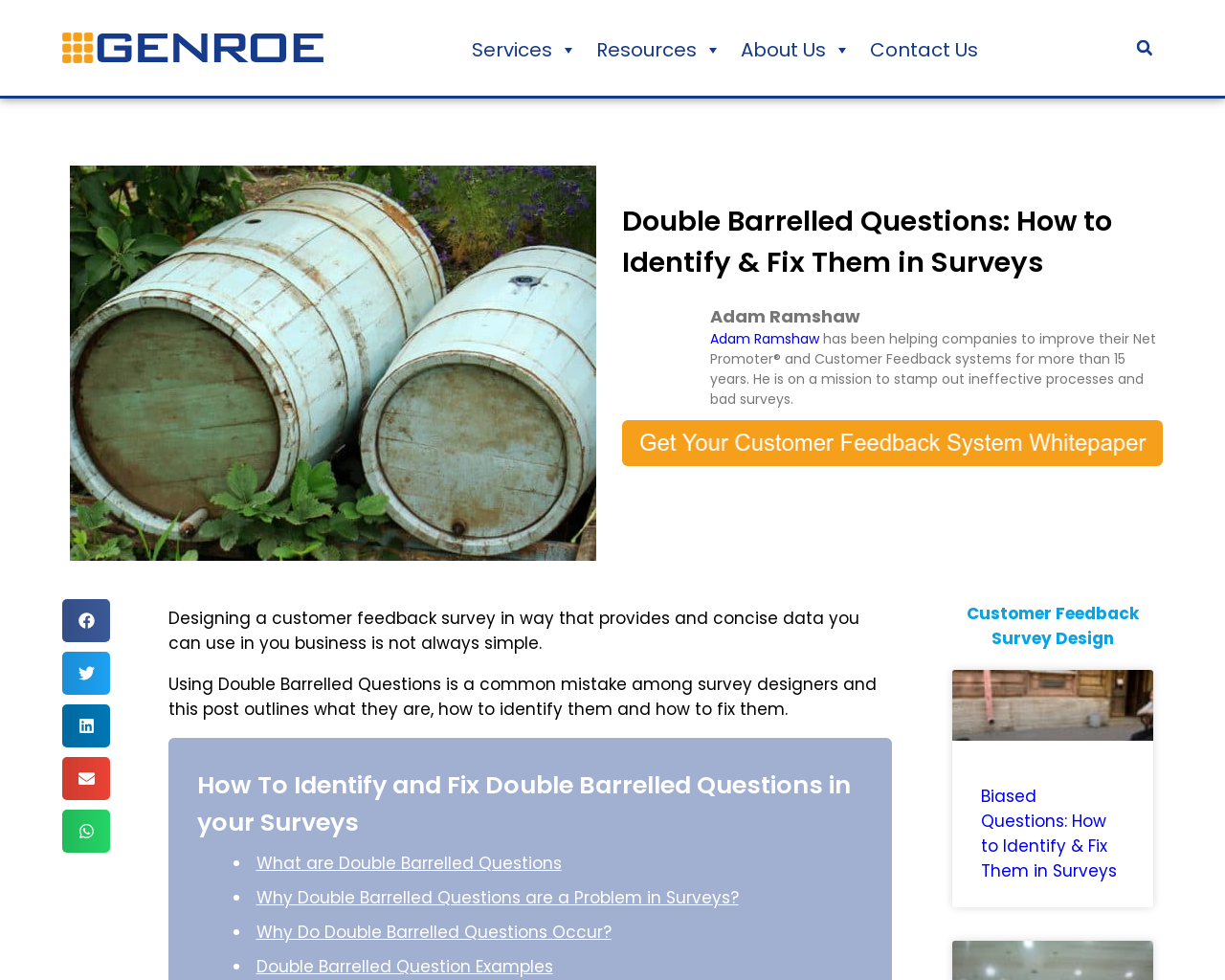Extract the bounding box coordinates of the UI element described by: "Resources". The coordinates should include four float numbers ranging from 0 to 1, e.g., [left, top, right, bottom].

[0.479, 0.021, 0.596, 0.08]